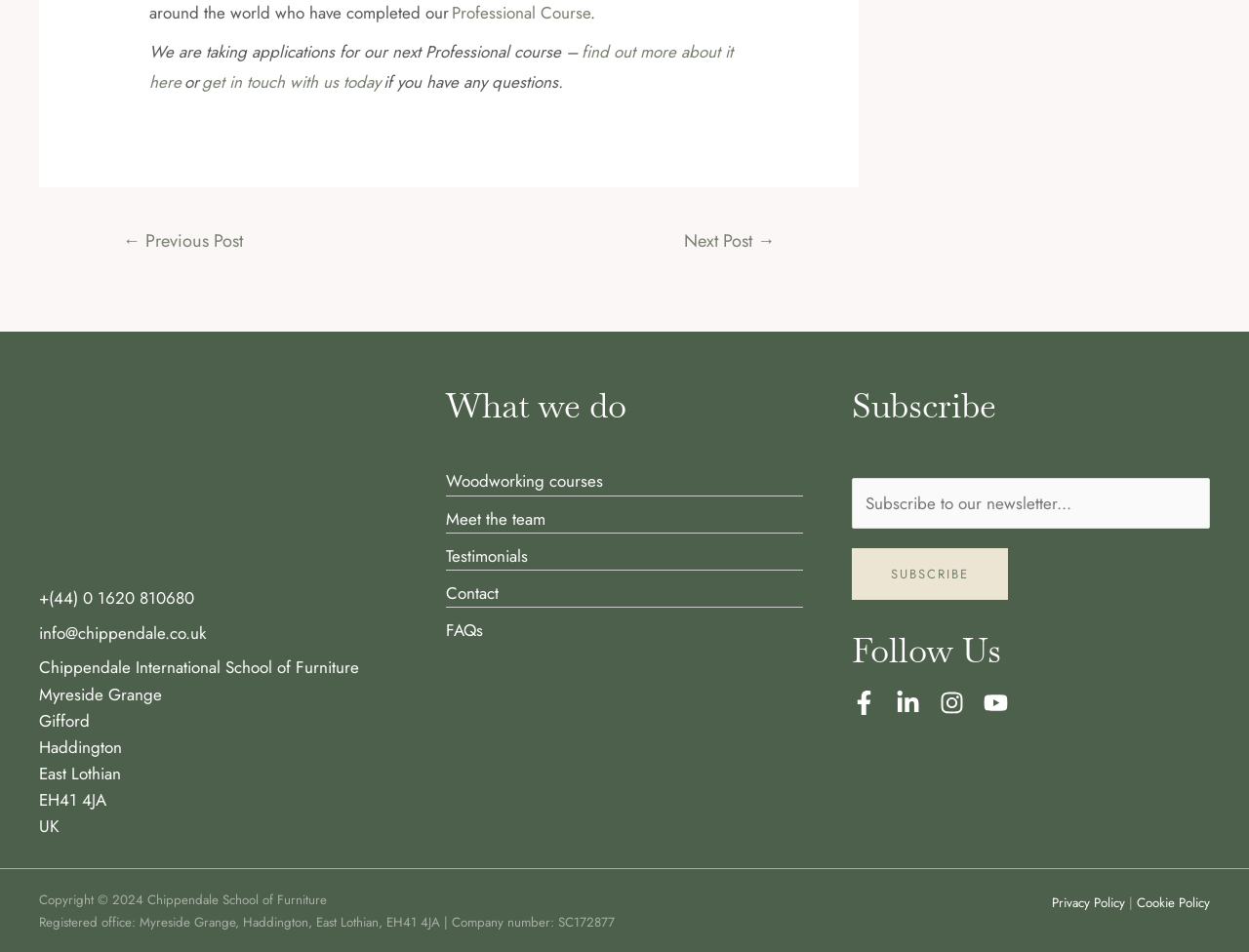Determine the bounding box of the UI component based on this description: "name="wpforms[fields][1]" placeholder="Subscribe to our newsletter..."". The bounding box coordinates should be four float values between 0 and 1, i.e., [left, top, right, bottom].

[0.682, 0.502, 0.969, 0.555]